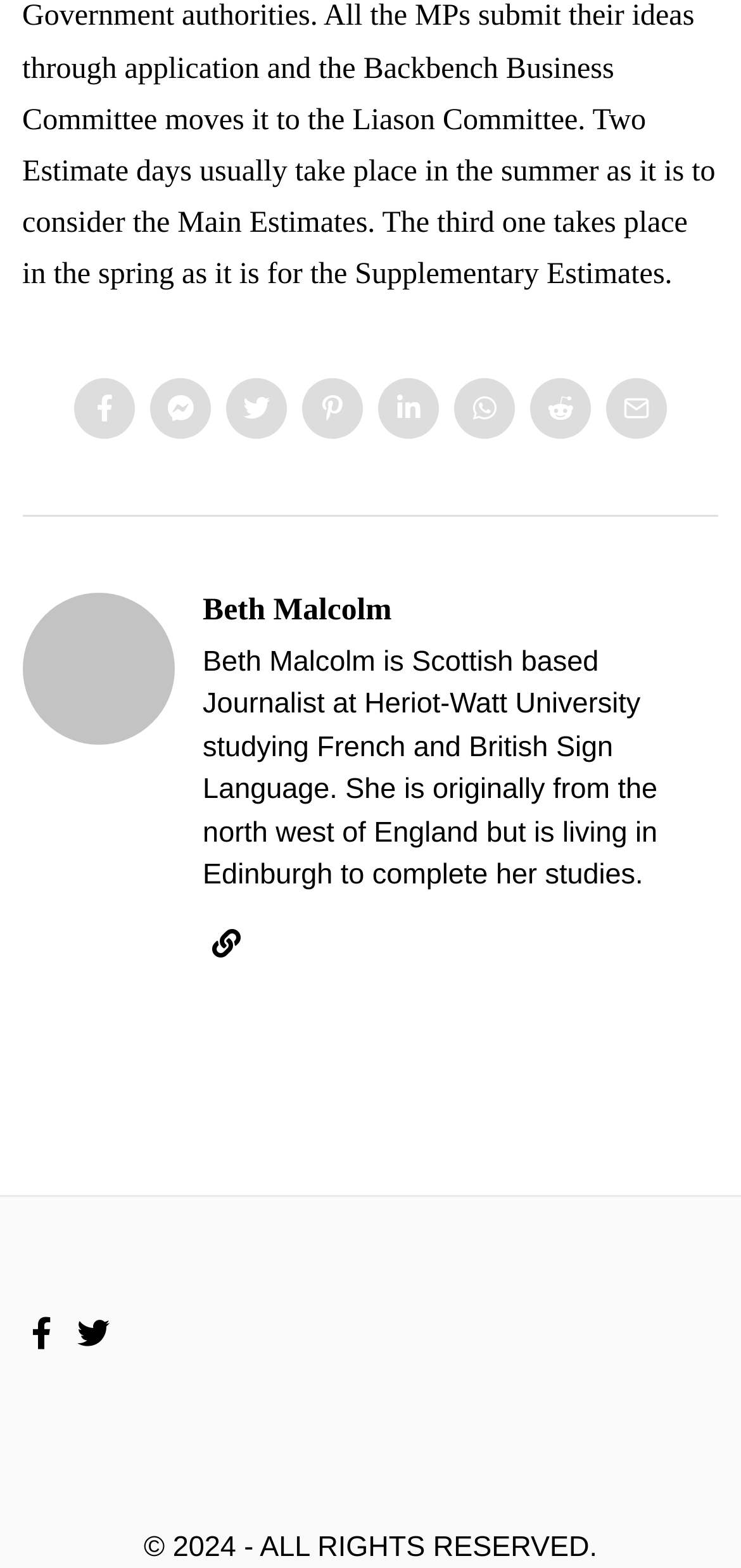How many social media links are there?
Please look at the screenshot and answer in one word or a short phrase.

8